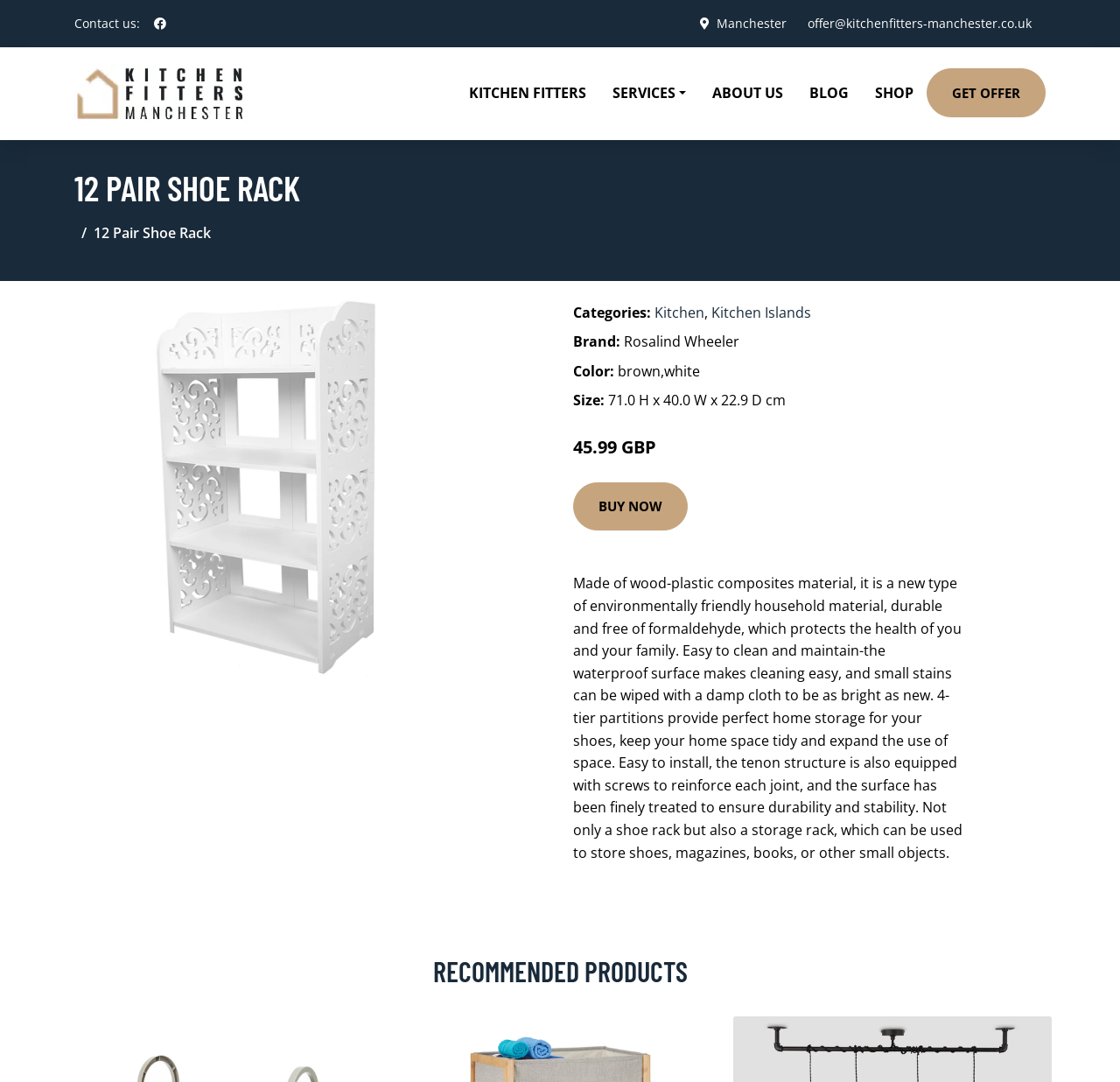Reply to the question with a single word or phrase:
What is the purpose of the 12 Pair Shoe Rack?

shoe storage